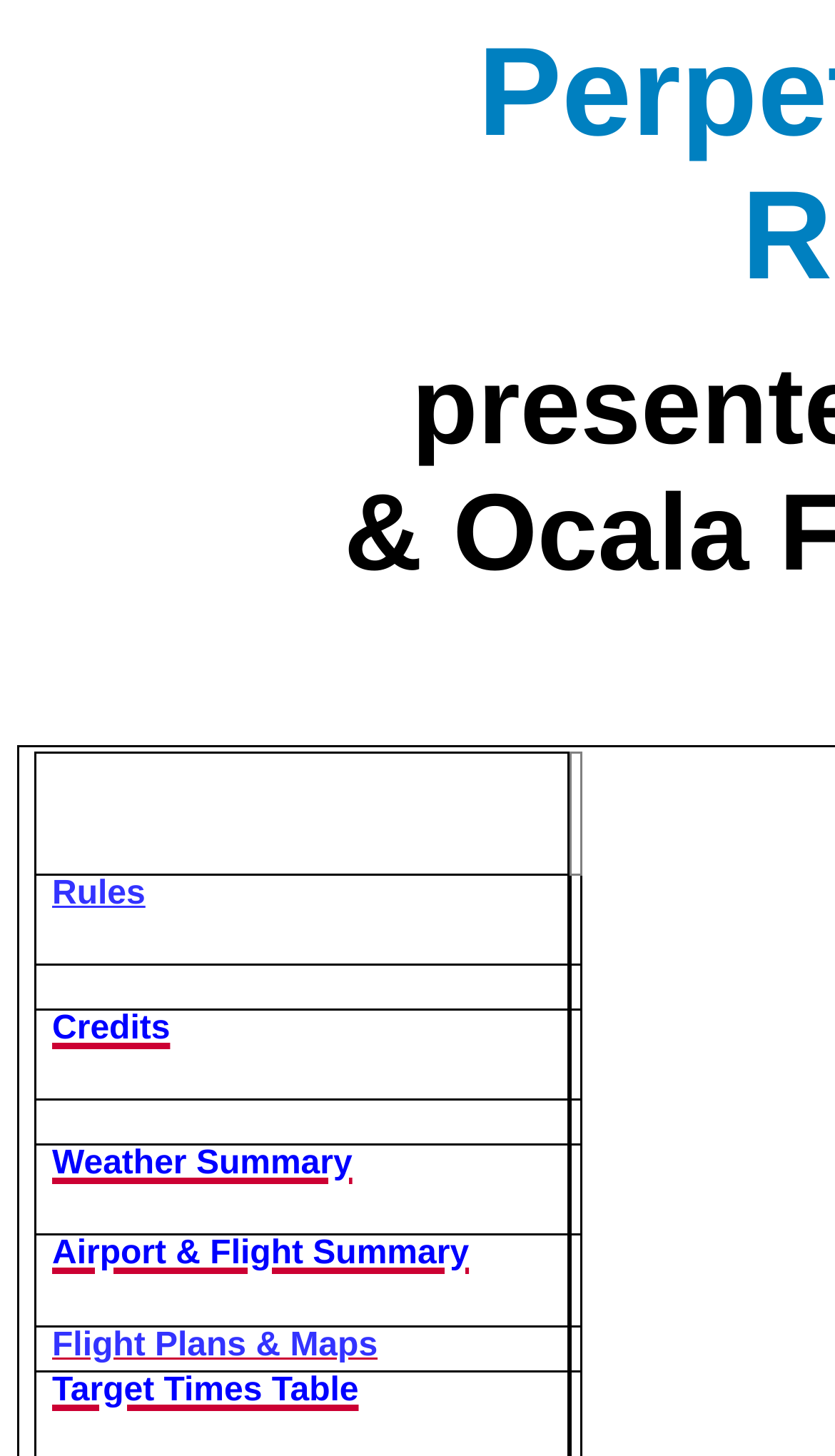Answer the following inquiry with a single word or phrase:
How many rows are in the grid?

11